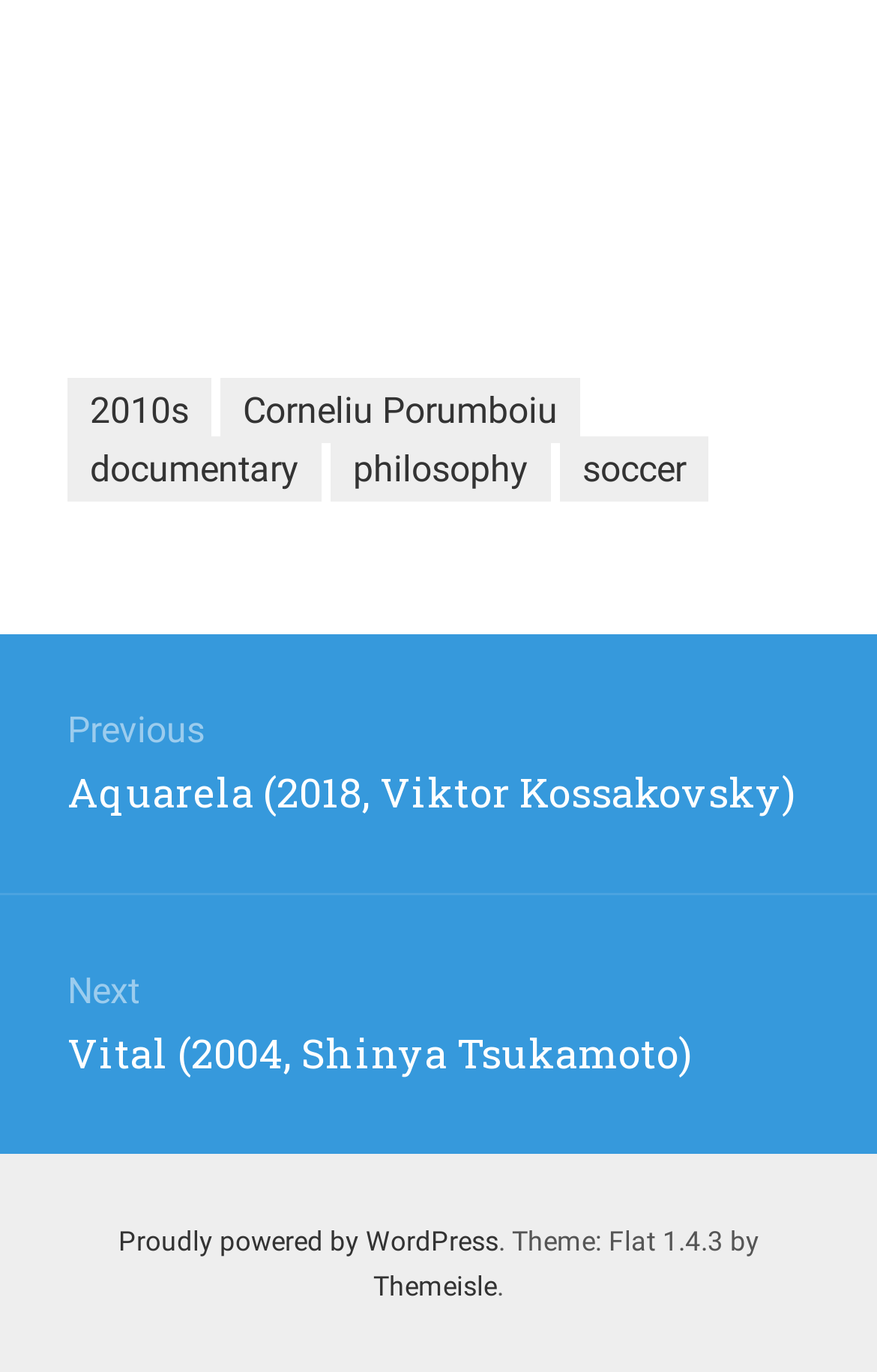Provide a short, one-word or phrase answer to the question below:
What is the author of the documentary mentioned?

Corneliu Porumboiu